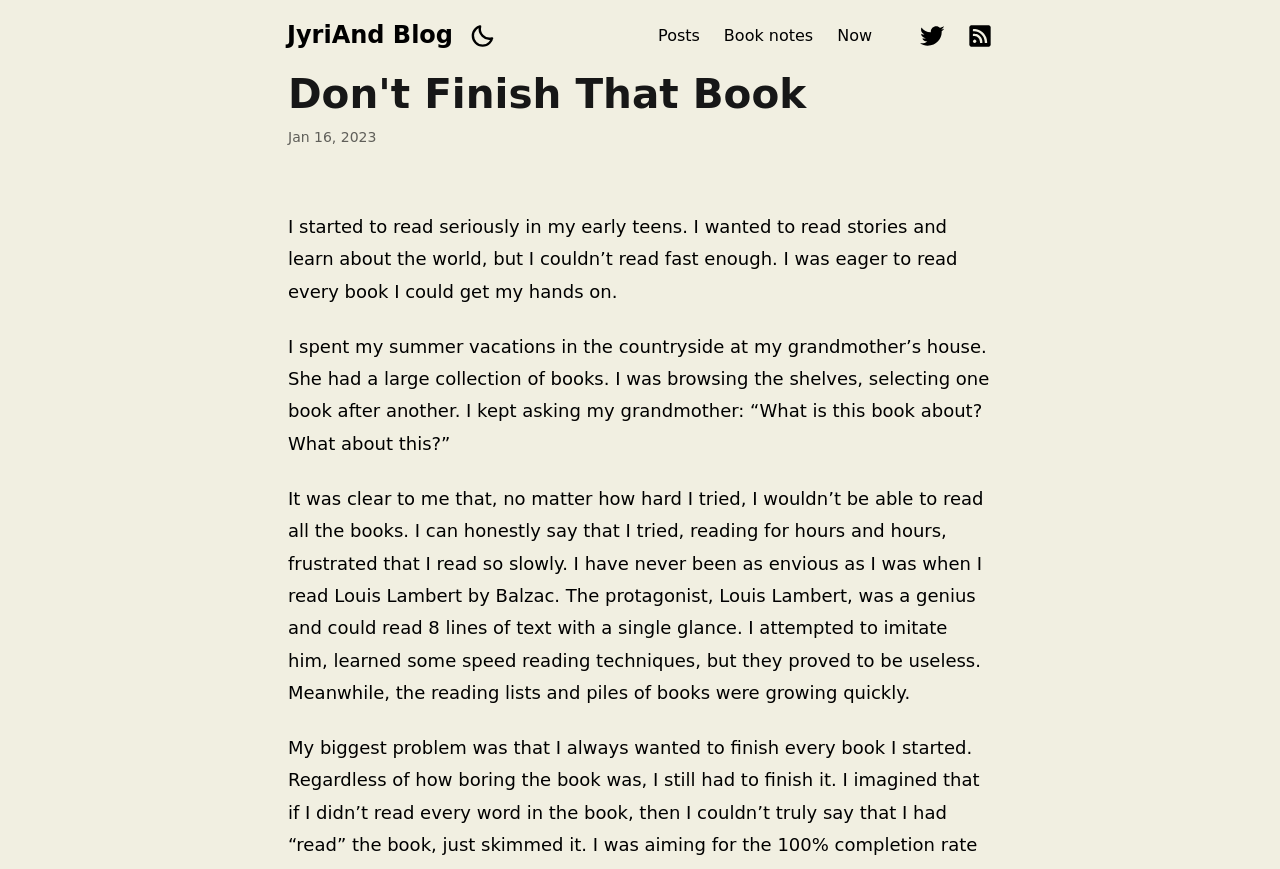What is the main heading displayed on the webpage? Please provide the text.

Don't Finish That Book